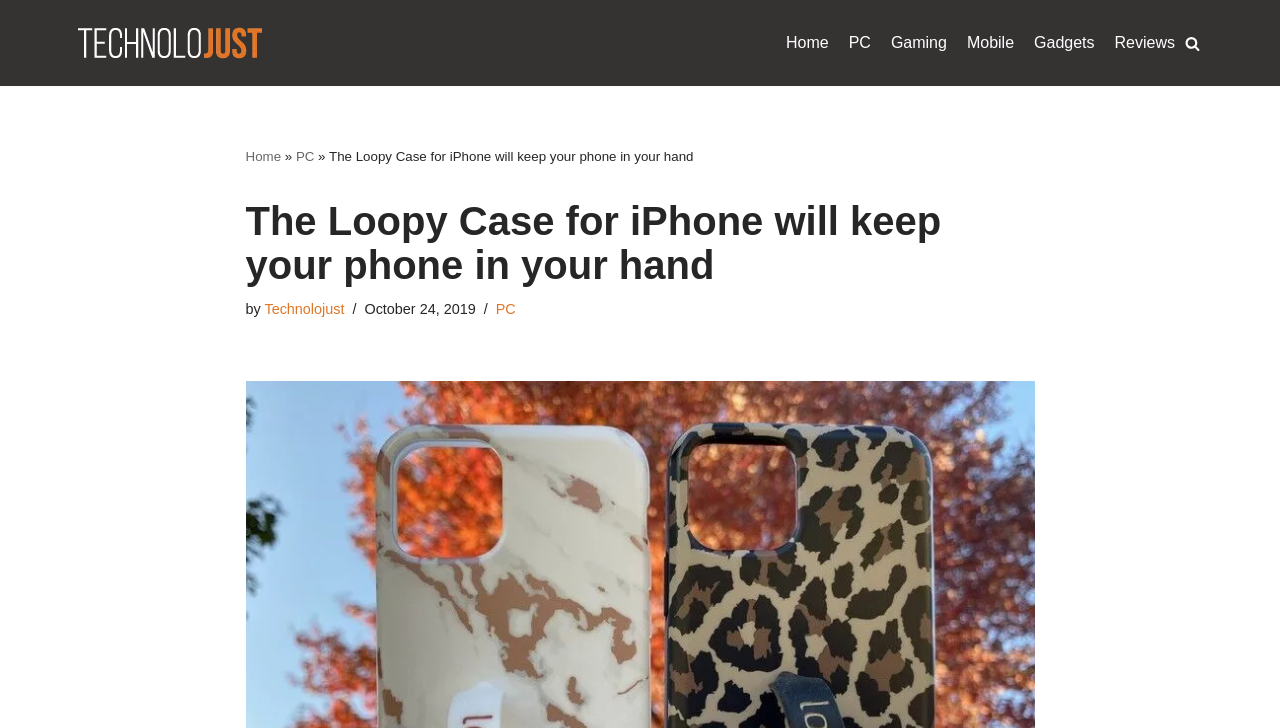Identify the bounding box coordinates for the region of the element that should be clicked to carry out the instruction: "Visit the PC page". The bounding box coordinates should be four float numbers between 0 and 1, i.e., [left, top, right, bottom].

[0.663, 0.041, 0.68, 0.077]